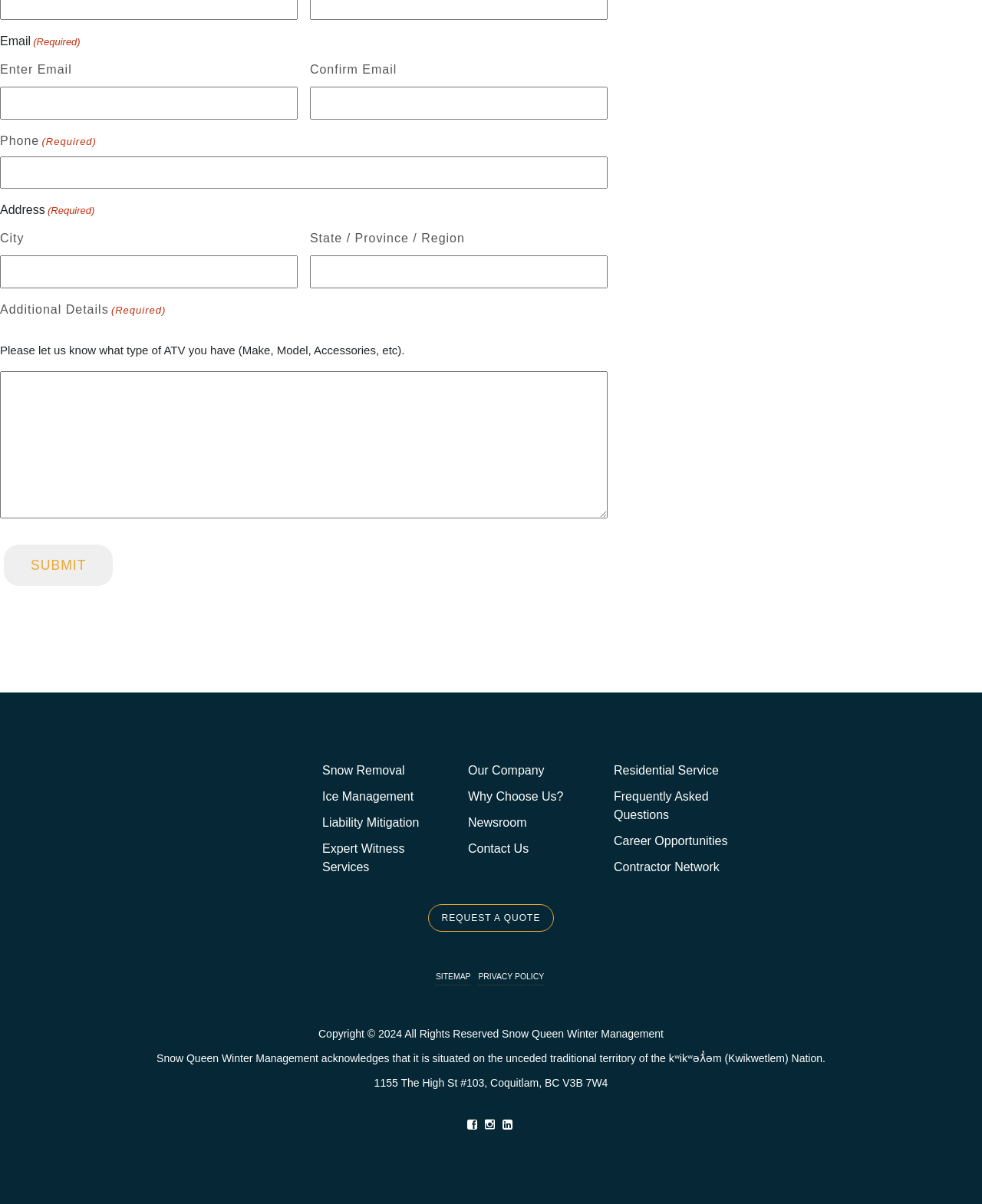Could you provide the bounding box coordinates for the portion of the screen to click to complete this instruction: "Click on REQUEST A QUOTE"?

[0.45, 0.758, 0.55, 0.767]